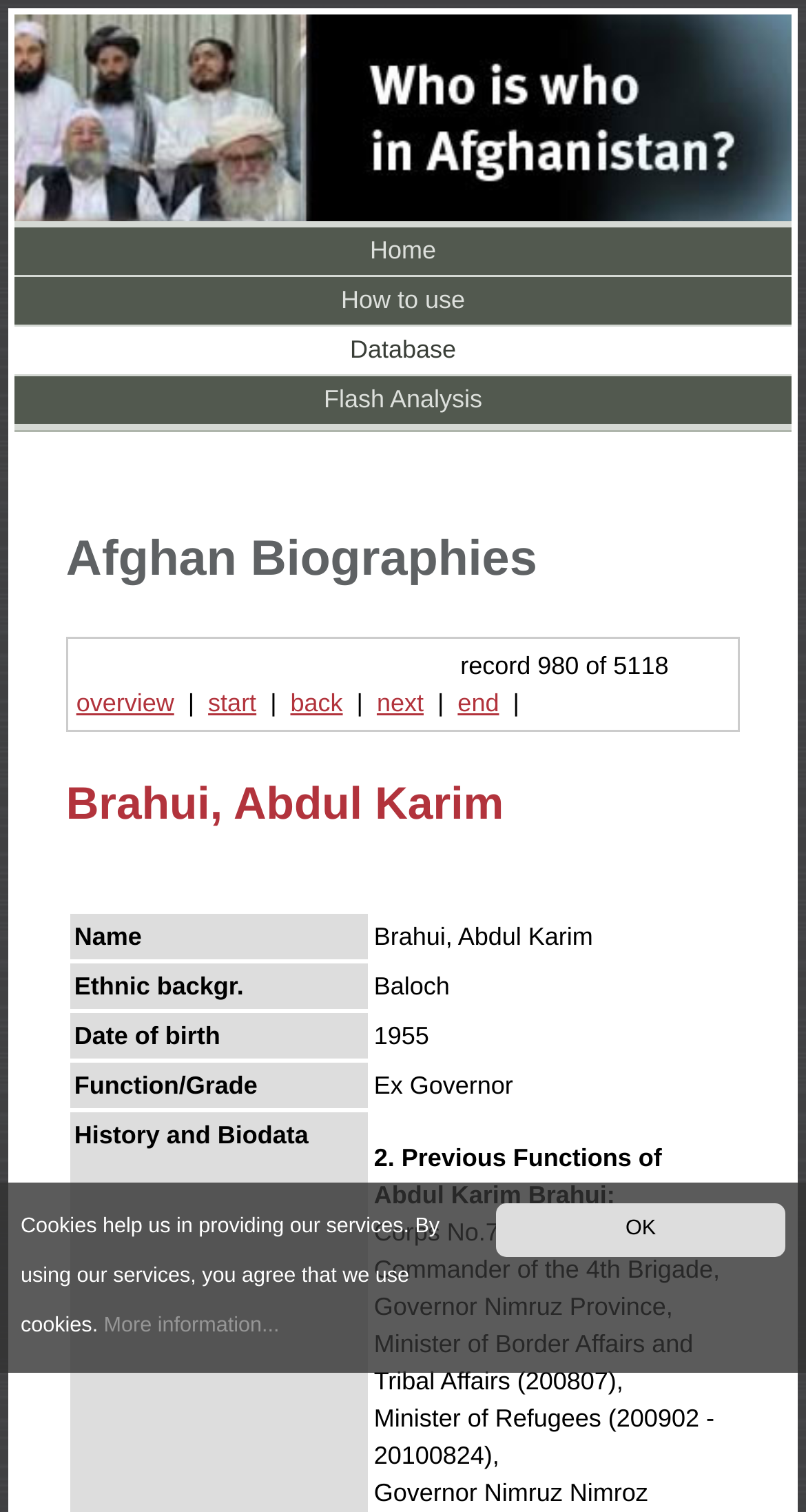What is the function of Brahui, Abdul Karim?
Carefully examine the image and provide a detailed answer to the question.

I found the answer by looking at the grid cell 'Function/Grade' which has the value 'Ex Governor'.